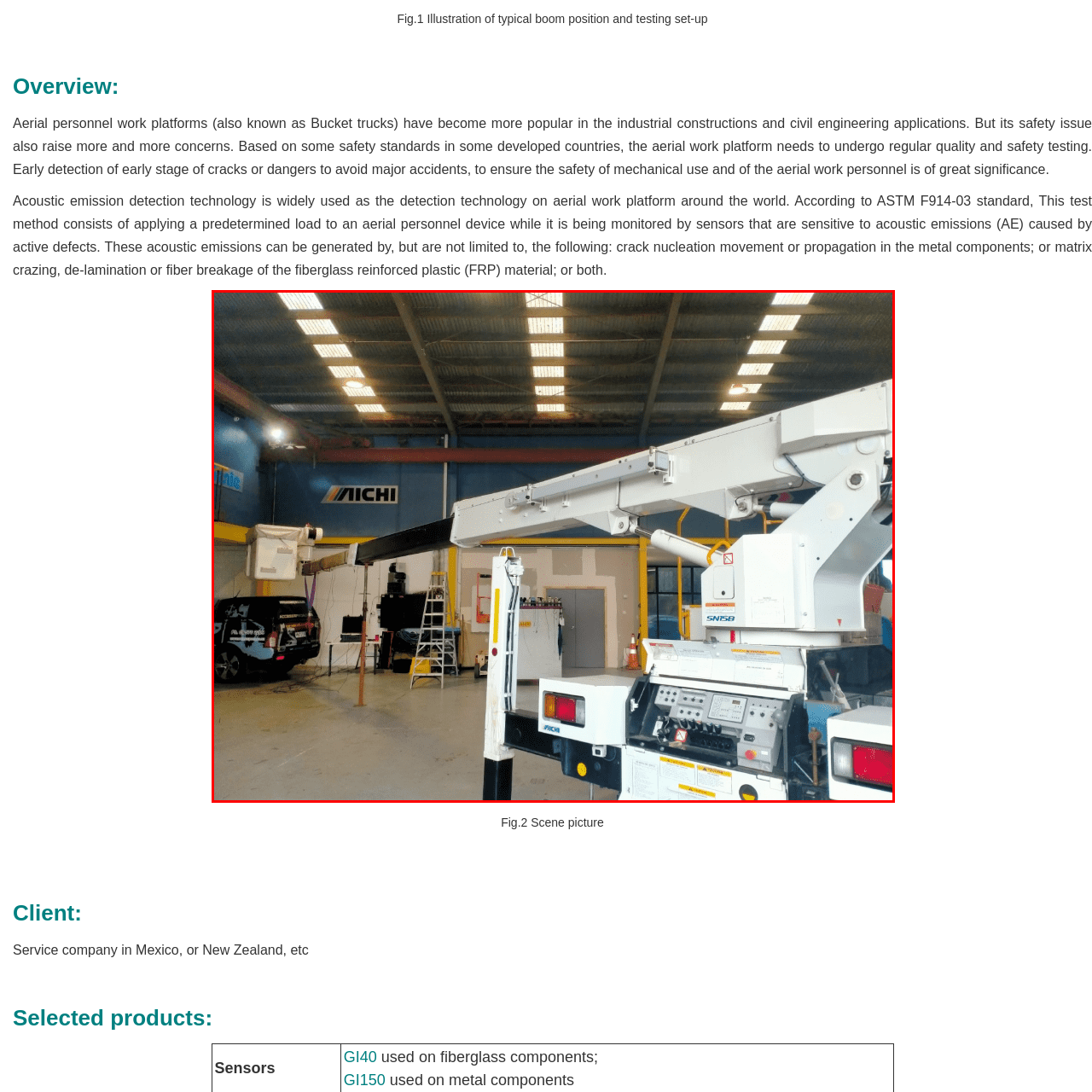What is the color of the walls in the background?
Take a close look at the image within the red bounding box and respond to the question with detailed information.

The caption explicitly states that the walls are painted blue with yellow accents, creating a vibrant working environment, which is evident in the image.